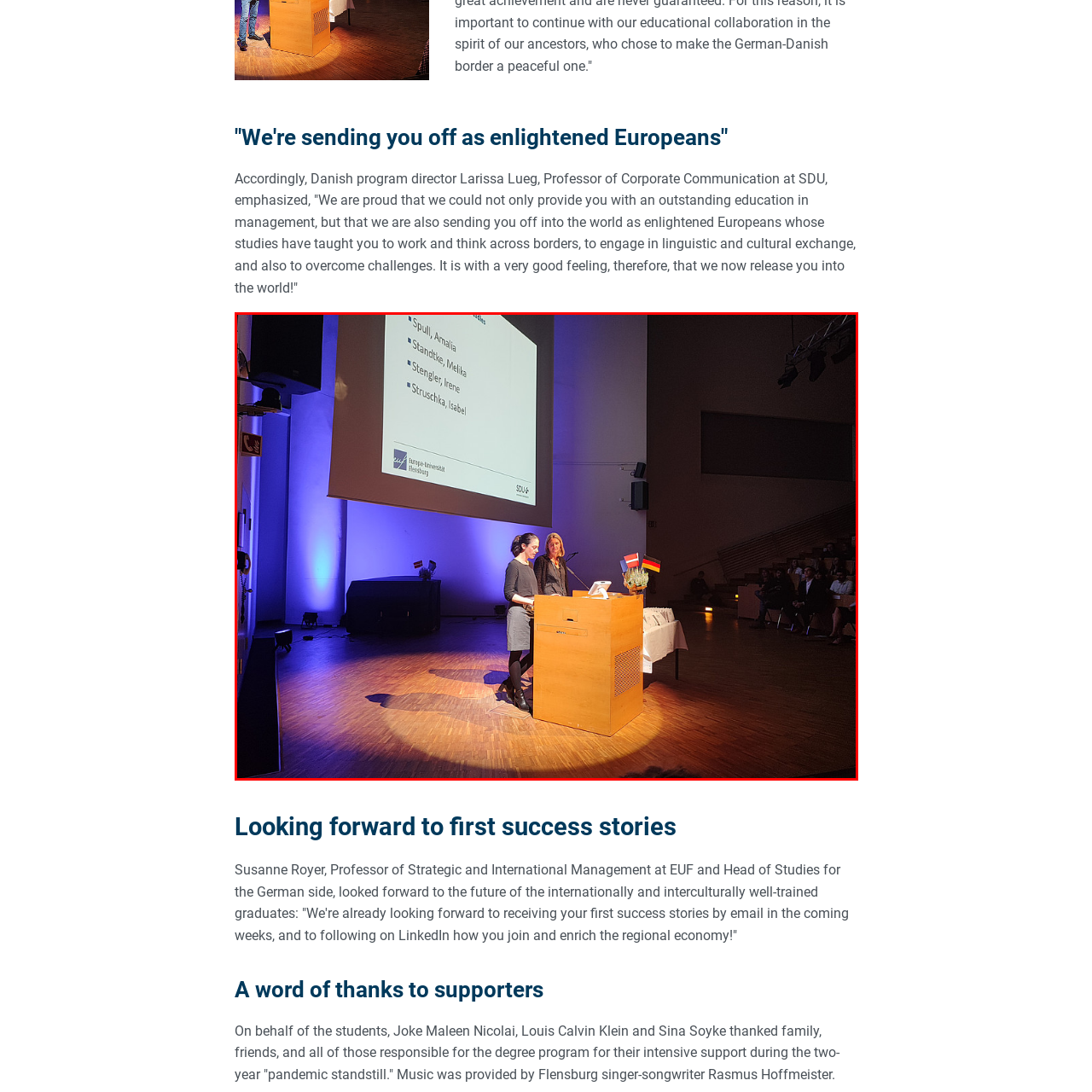What is displayed on the projection screen?  
Concentrate on the image marked with the red box and respond with a detailed answer that is fully based on the content of the image.

According to the caption, the projection screen behind the program directors displays a list of graduating students, which is a crucial part of the graduation ceremony.